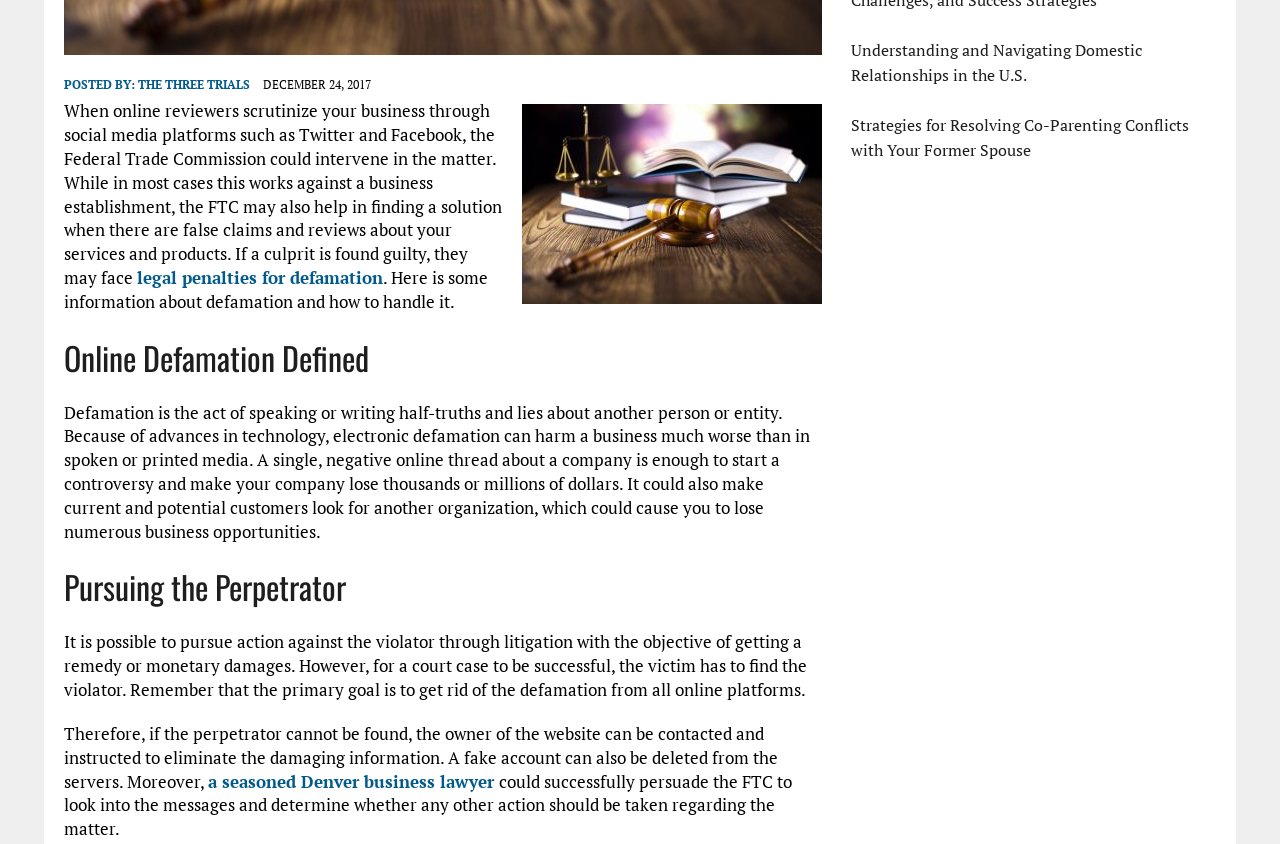Identify the bounding box coordinates for the UI element mentioned here: "legal penalties for defamation". Provide the coordinates as four float values between 0 and 1, i.e., [left, top, right, bottom].

[0.107, 0.315, 0.299, 0.342]